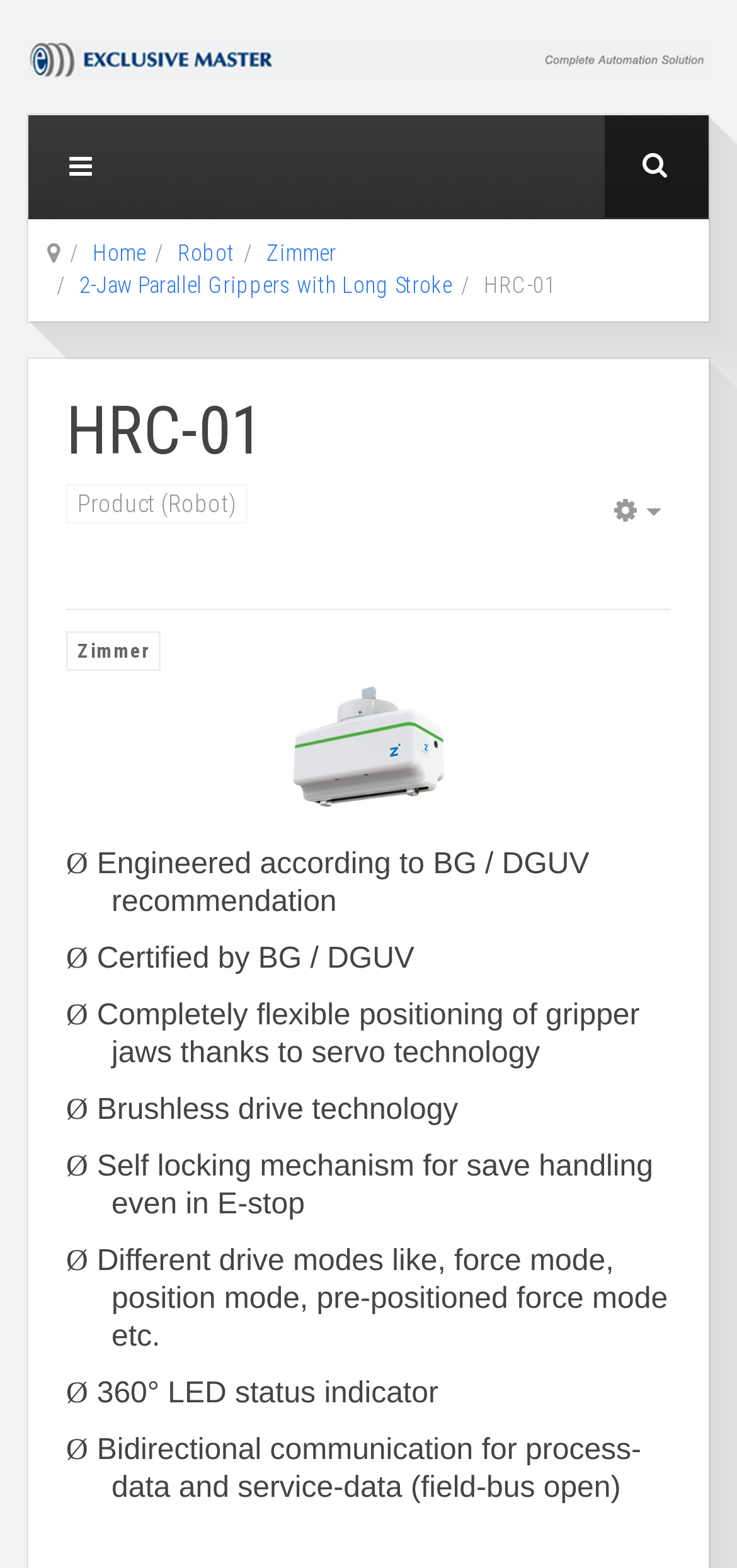Find the bounding box coordinates for the UI element whose description is: "Zimmer". The coordinates should be four float numbers between 0 and 1, in the format [left, top, right, bottom].

[0.09, 0.403, 0.218, 0.428]